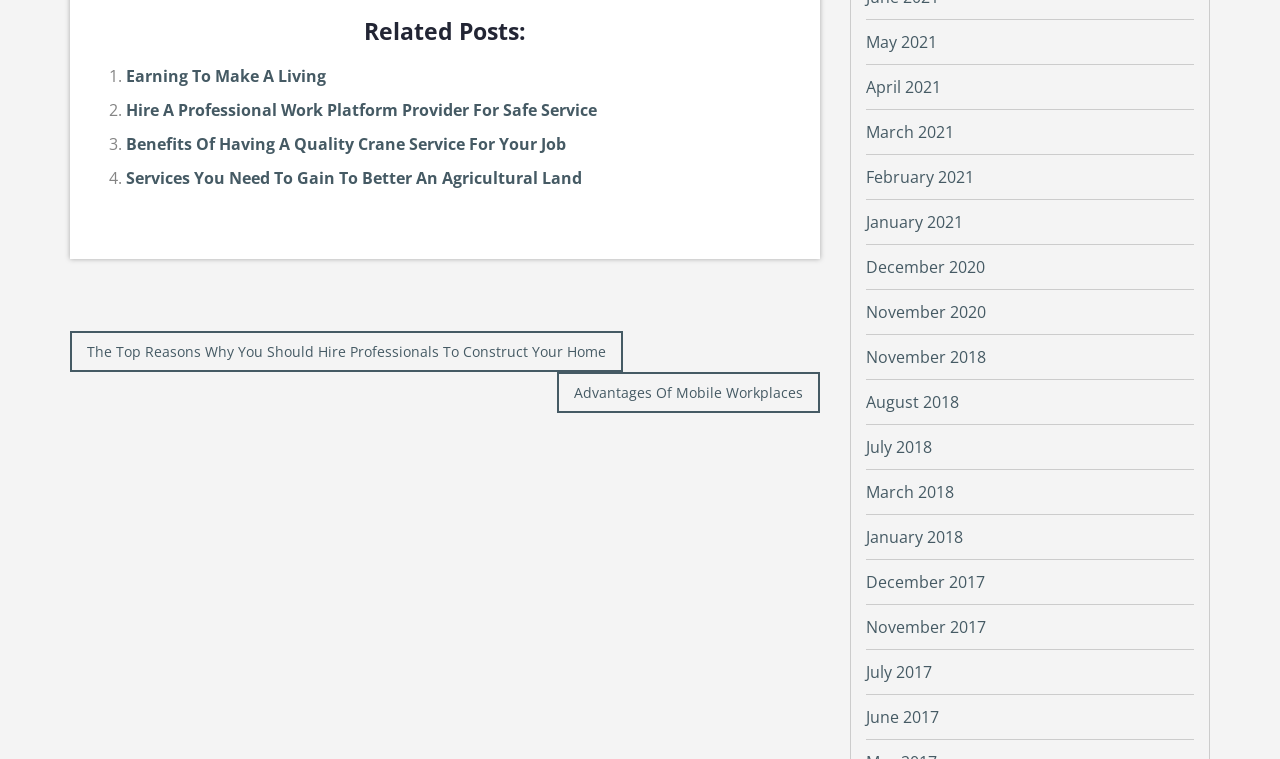Identify the bounding box coordinates of the section that should be clicked to achieve the task described: "View posts from May 2021".

[0.677, 0.041, 0.732, 0.07]